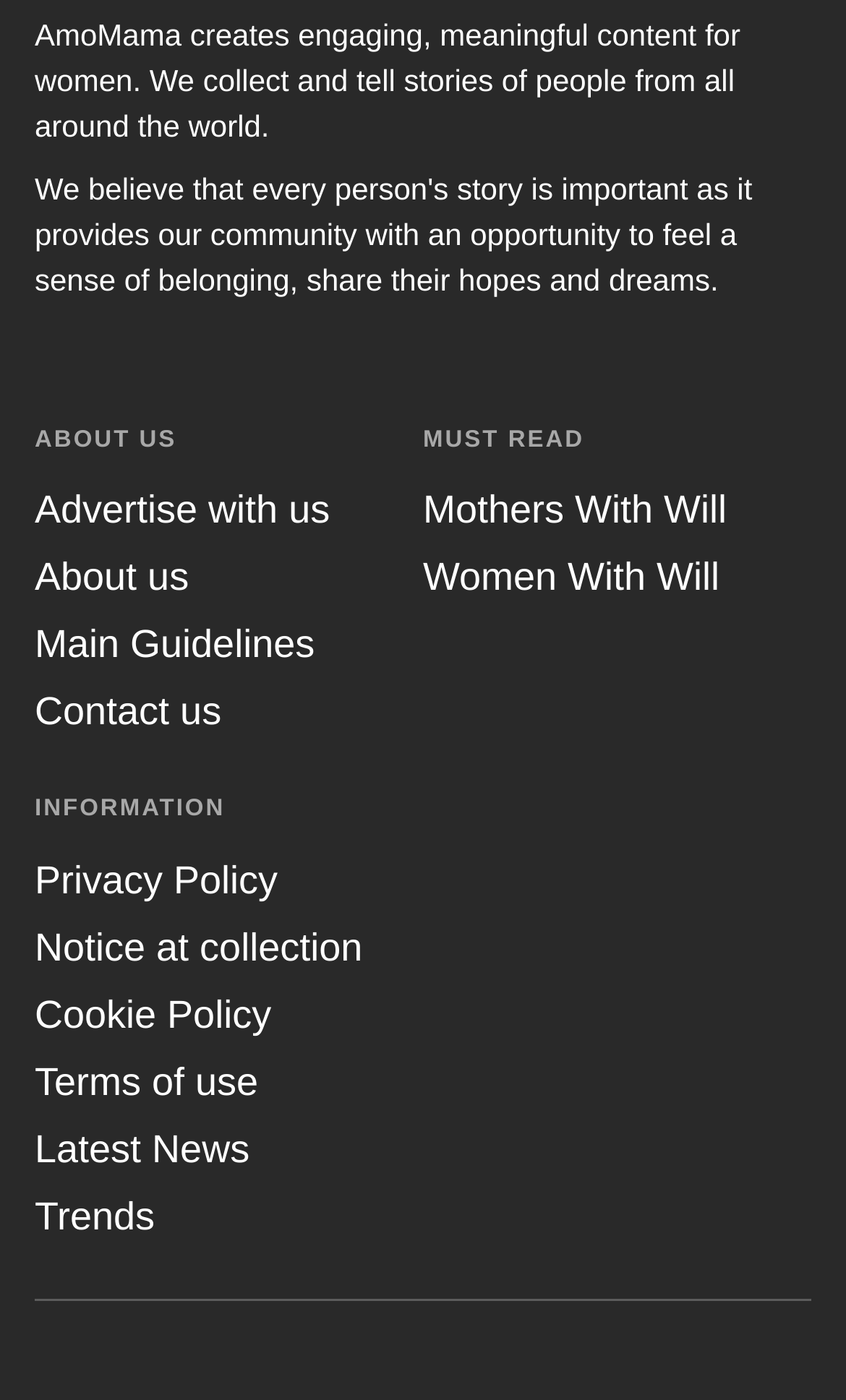Using floating point numbers between 0 and 1, provide the bounding box coordinates in the format (top-left x, top-left y, bottom-right x, bottom-right y). Locate the UI element described here: Contact us

[0.041, 0.493, 0.262, 0.524]